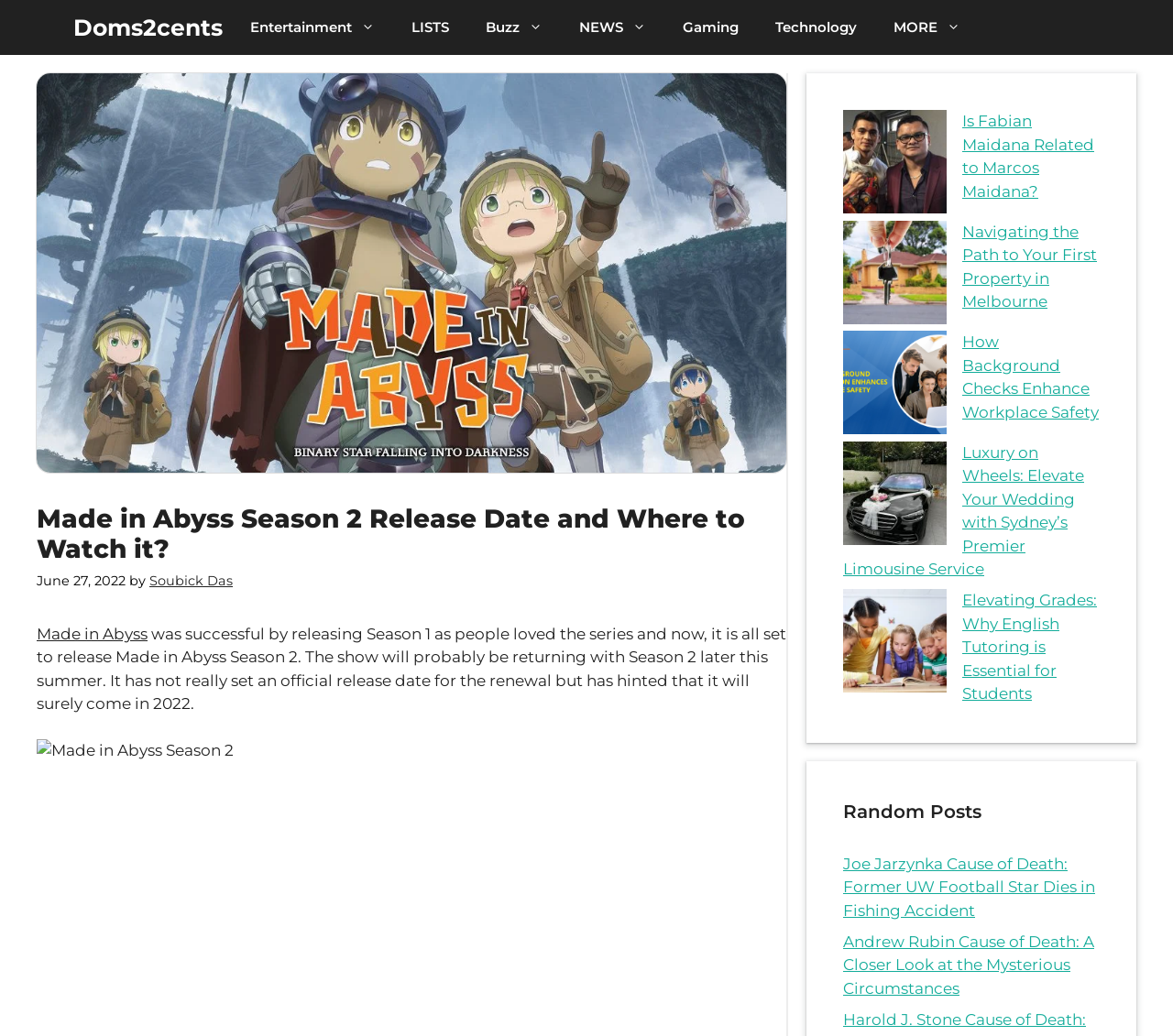Answer with a single word or phrase: 
What is the category of the article about Made in Abyss Season 2?

Entertainment